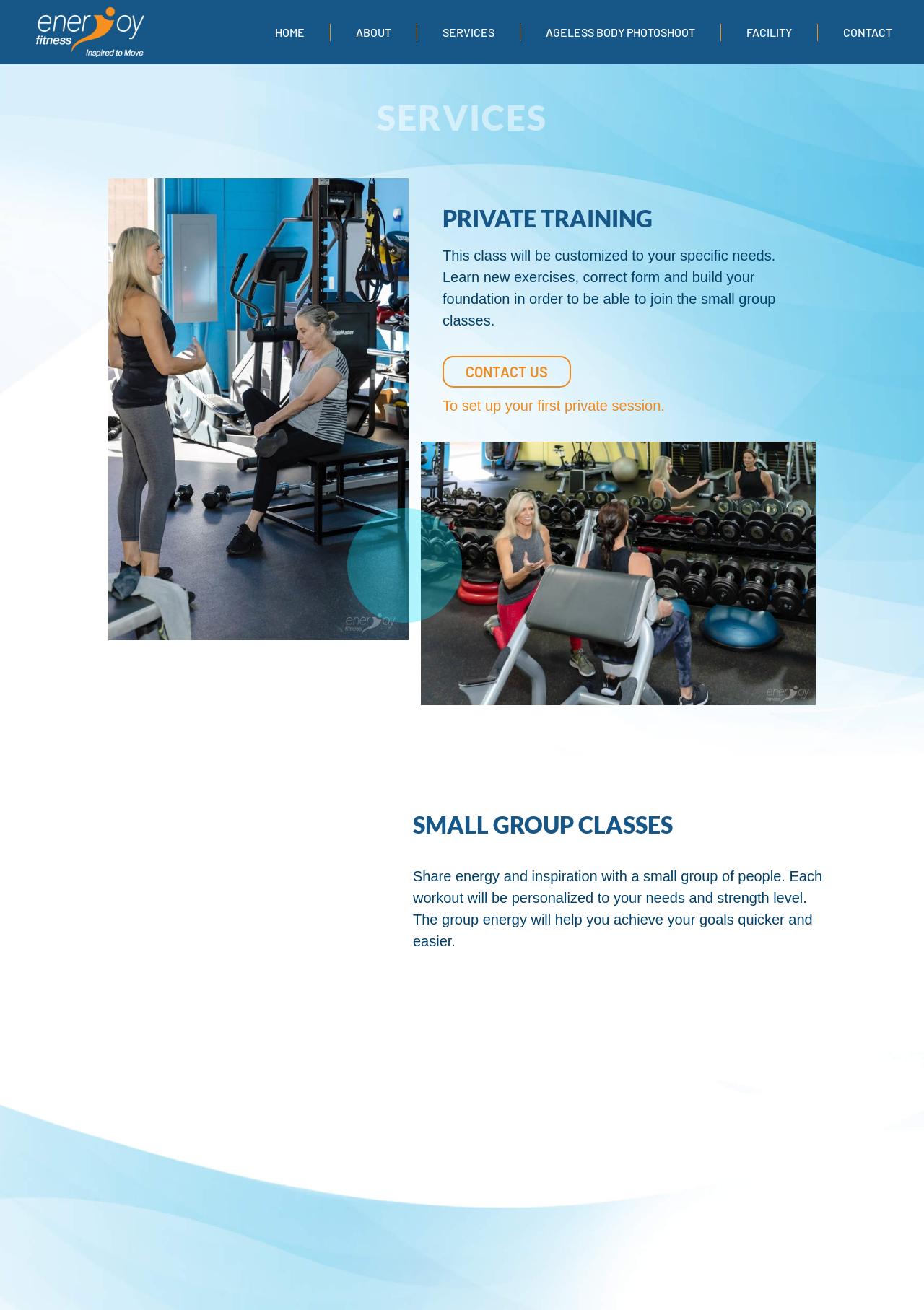Answer with a single word or phrase: 
What is the main topic of the webpage?

Fitness services